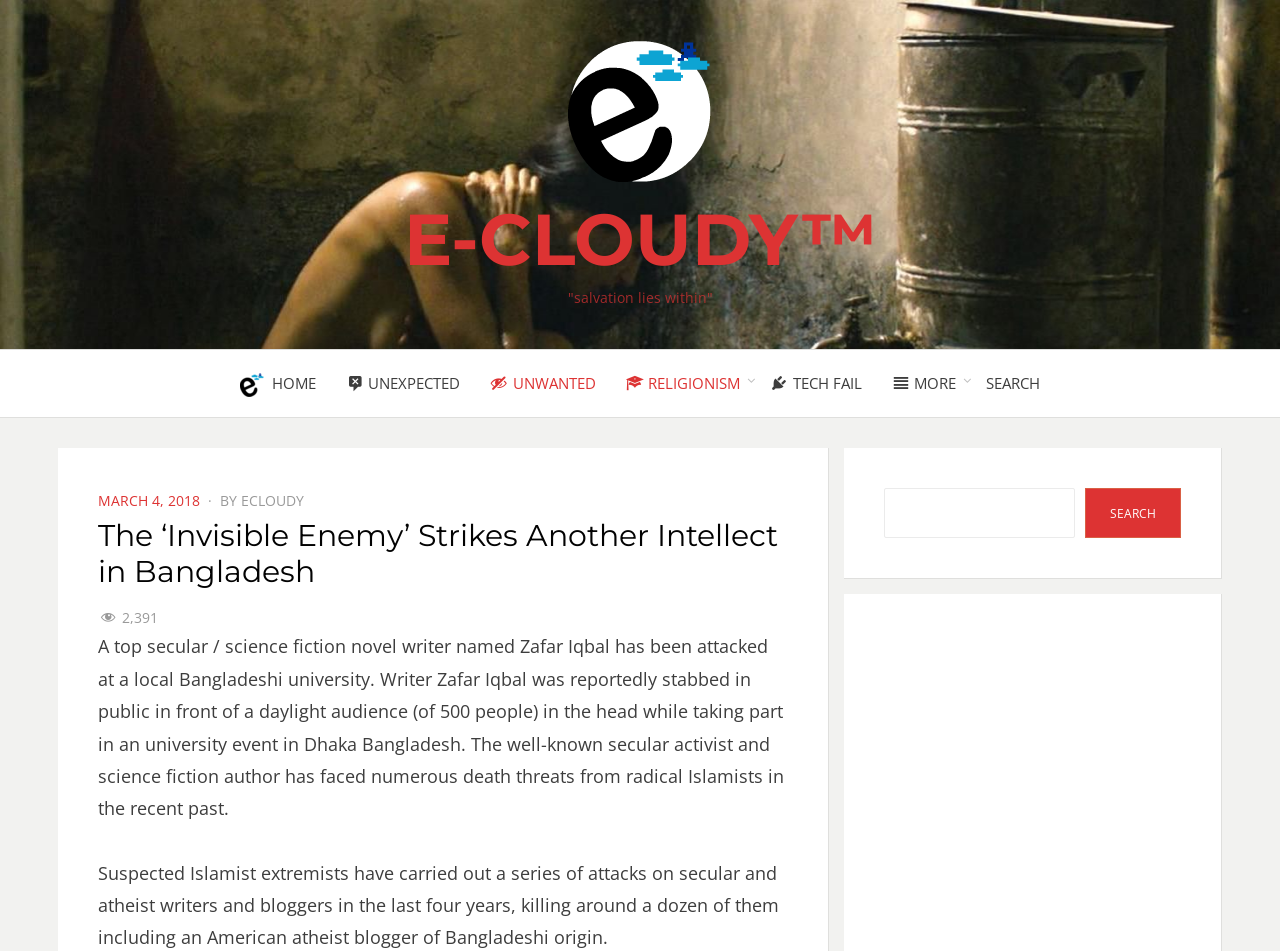Based on the element description, predict the bounding box coordinates (top-left x, top-left y, bottom-right x, bottom-right y) for the UI element in the screenshot: parent_node: SEARCH name="s"

[0.691, 0.513, 0.84, 0.566]